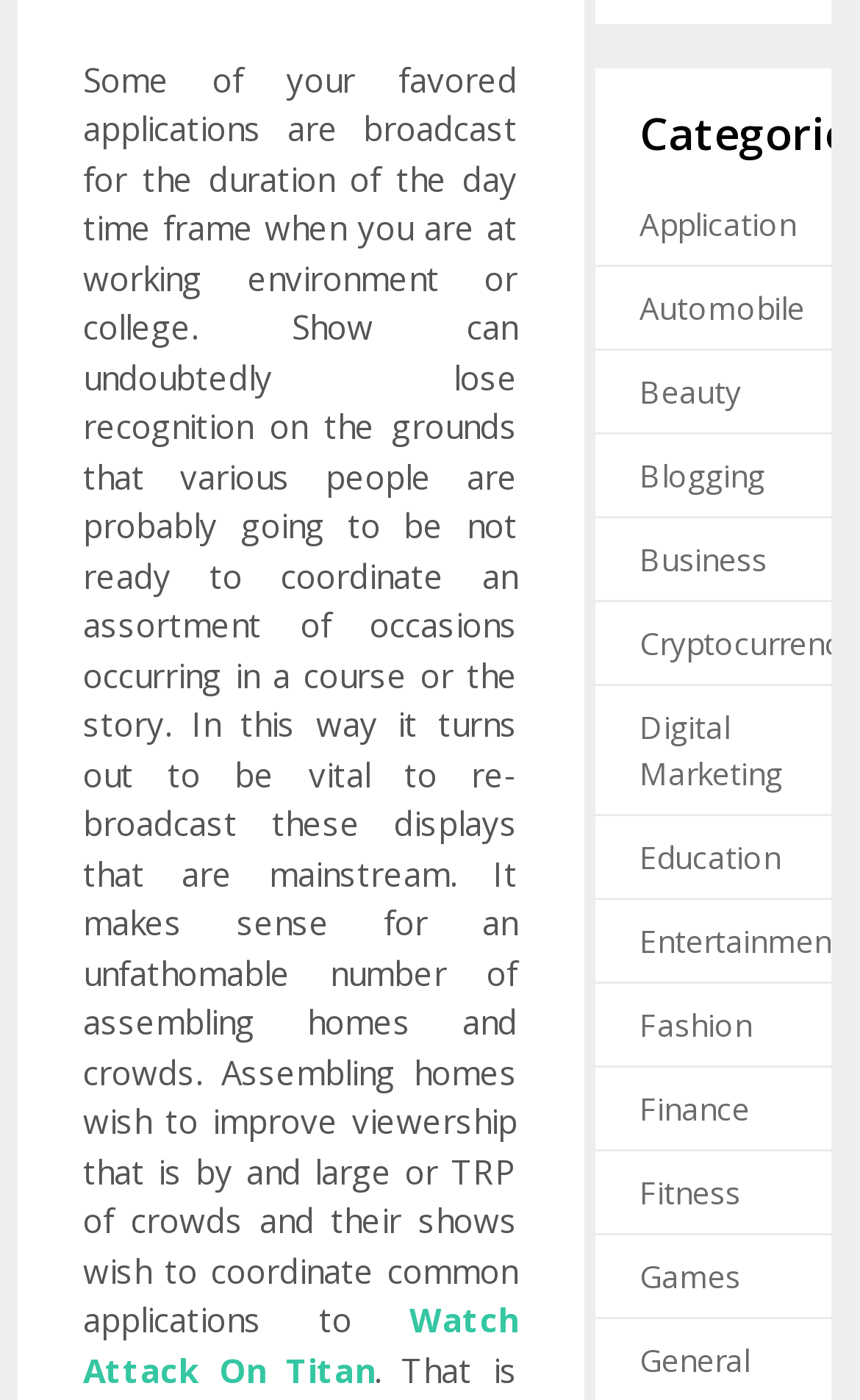How many categories are listed on the webpage?
Please provide an in-depth and detailed response to the question.

There are 18 categories listed on the webpage, including Application, Automobile, Beauty, and many more, which can be counted by looking at the links listed under the 'Categories' heading.